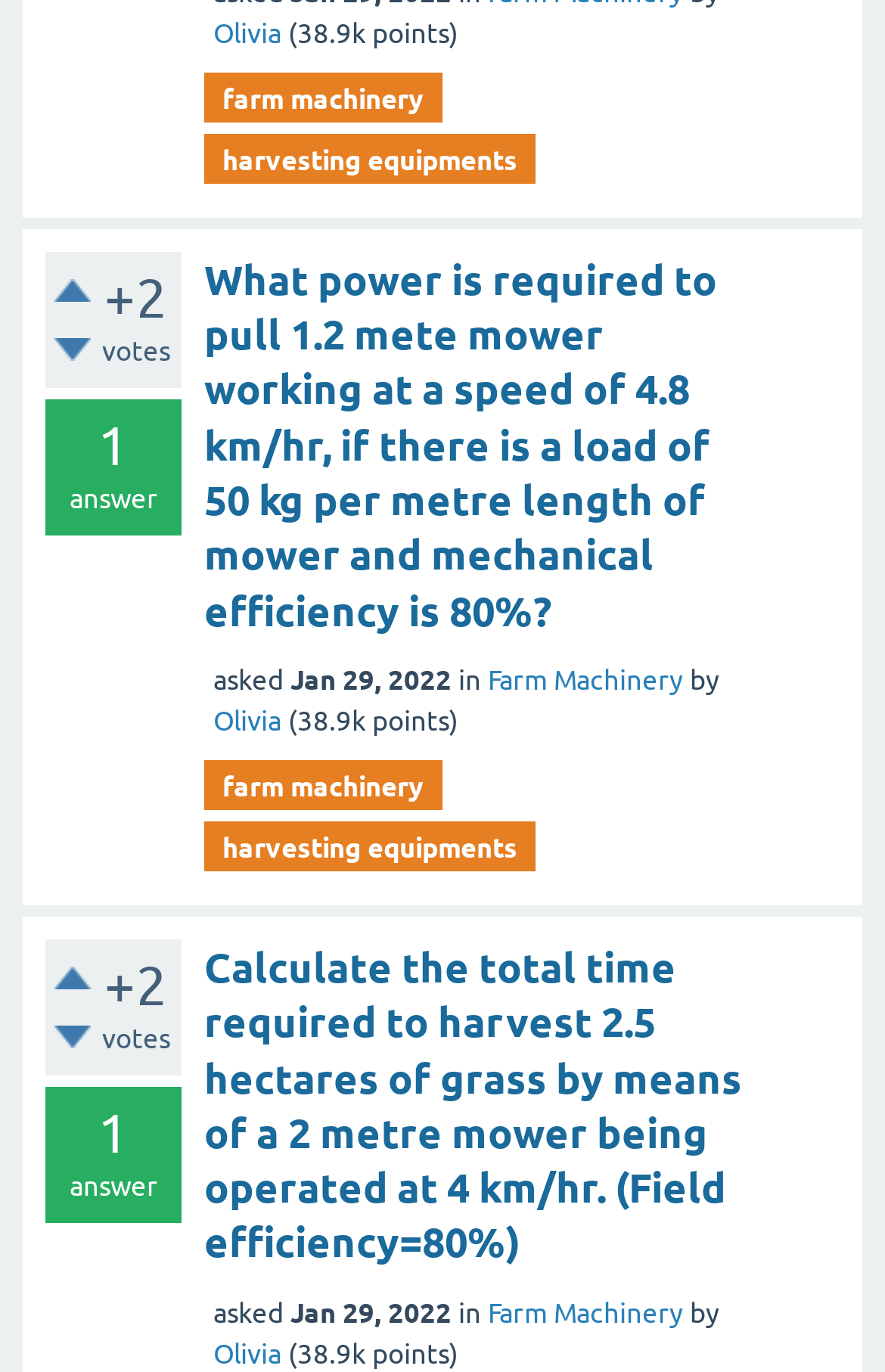Provide the bounding box coordinates of the section that needs to be clicked to accomplish the following instruction: "Click on the link 'What power is required to pull 1.2 mete mower working at a speed of 4.8 km/hr, if there is a load of 50 kg per metre length of mower and mechanical efficiency is 80%?'."

[0.231, 0.183, 0.81, 0.462]